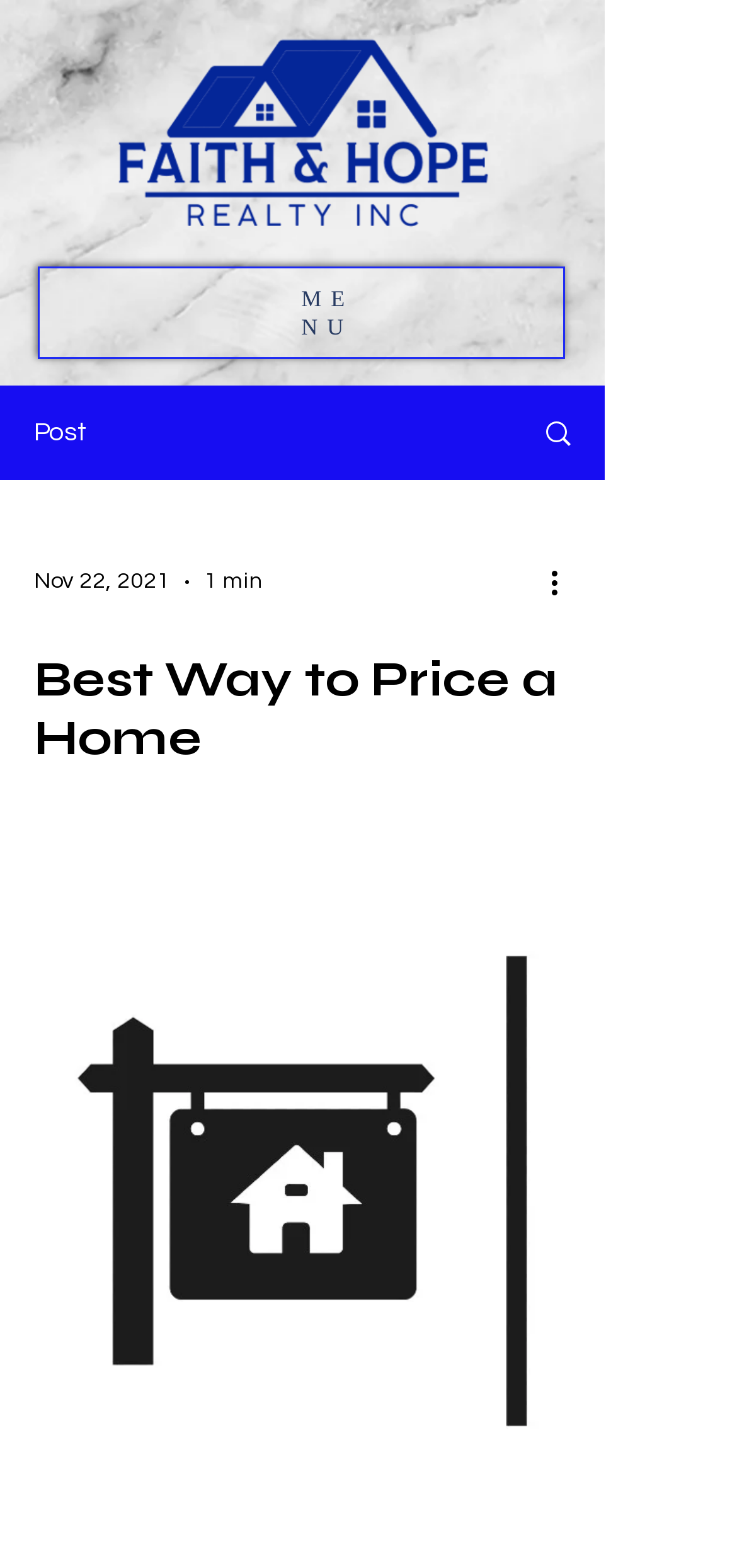Generate a thorough explanation of the webpage's elements.

The webpage is about the best way to price a home, with a focus on real estate. At the top left corner, there is a navigation menu button that can be opened to reveal more options. Next to it, there are two static text elements, "ME" and "NU", which may represent user profiles or account information.

Below the navigation menu, there is a prominent image, "Copy of Faith & Hope (1).png", which takes up most of the top section of the page. To the right of the image, there is a "Post" button and a link with an associated image. The link also contains text indicating that it was posted on "Nov 22, 2021" and took "1 min" to read.

Further down the page, there is a heading that reads "Best Way to Price a Home", which is the main topic of the webpage. Below the heading, there is a block of text that discusses the recommended list price for a home, considering factors such as the age of the property. The text is followed by a long button that spans most of the width of the page.

On the top right corner, there is a "More actions" button with an associated image, which may provide additional options for the user. Overall, the webpage appears to be a blog post or article discussing real estate pricing strategies.